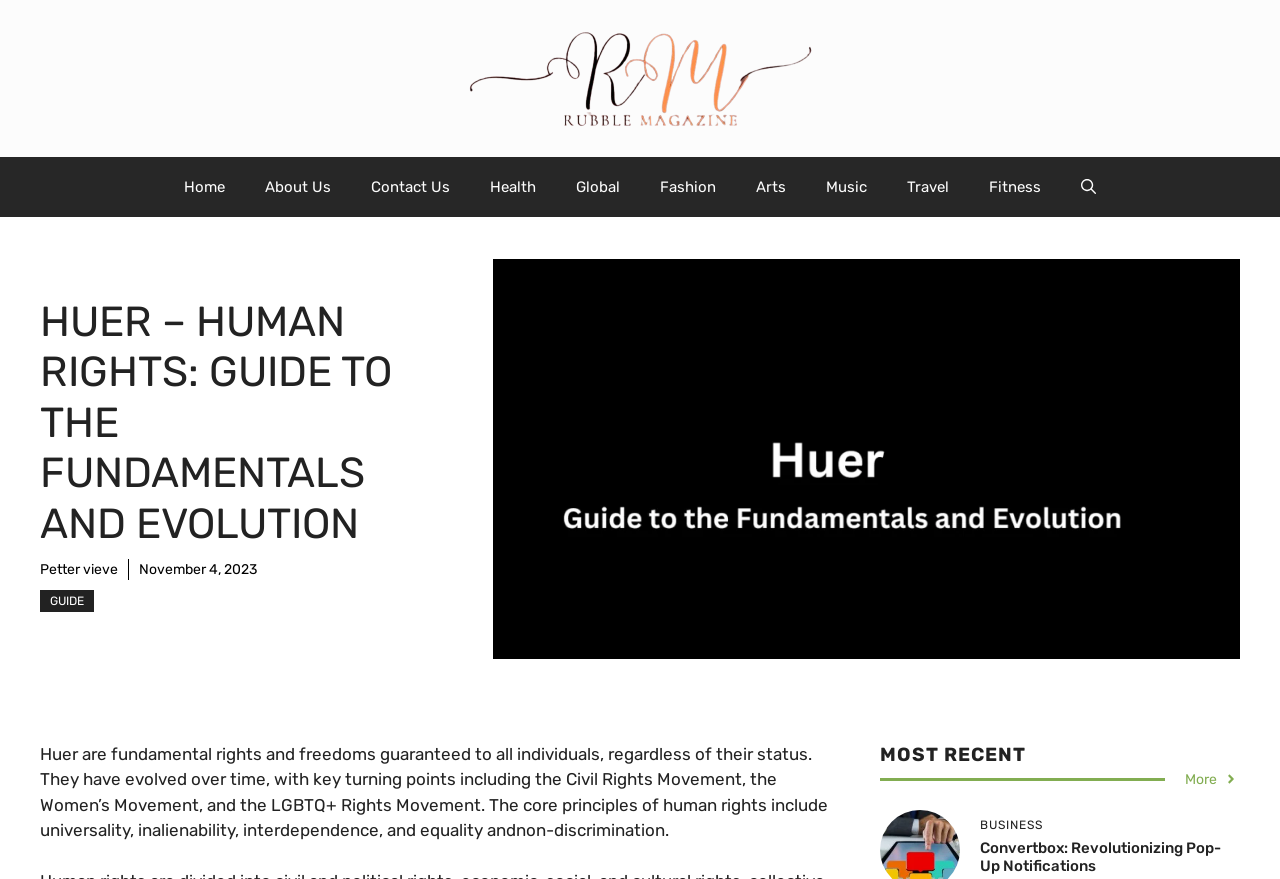Determine the bounding box coordinates of the clickable area required to perform the following instruction: "search something". The coordinates should be represented as four float numbers between 0 and 1: [left, top, right, bottom].

[0.829, 0.179, 0.872, 0.247]